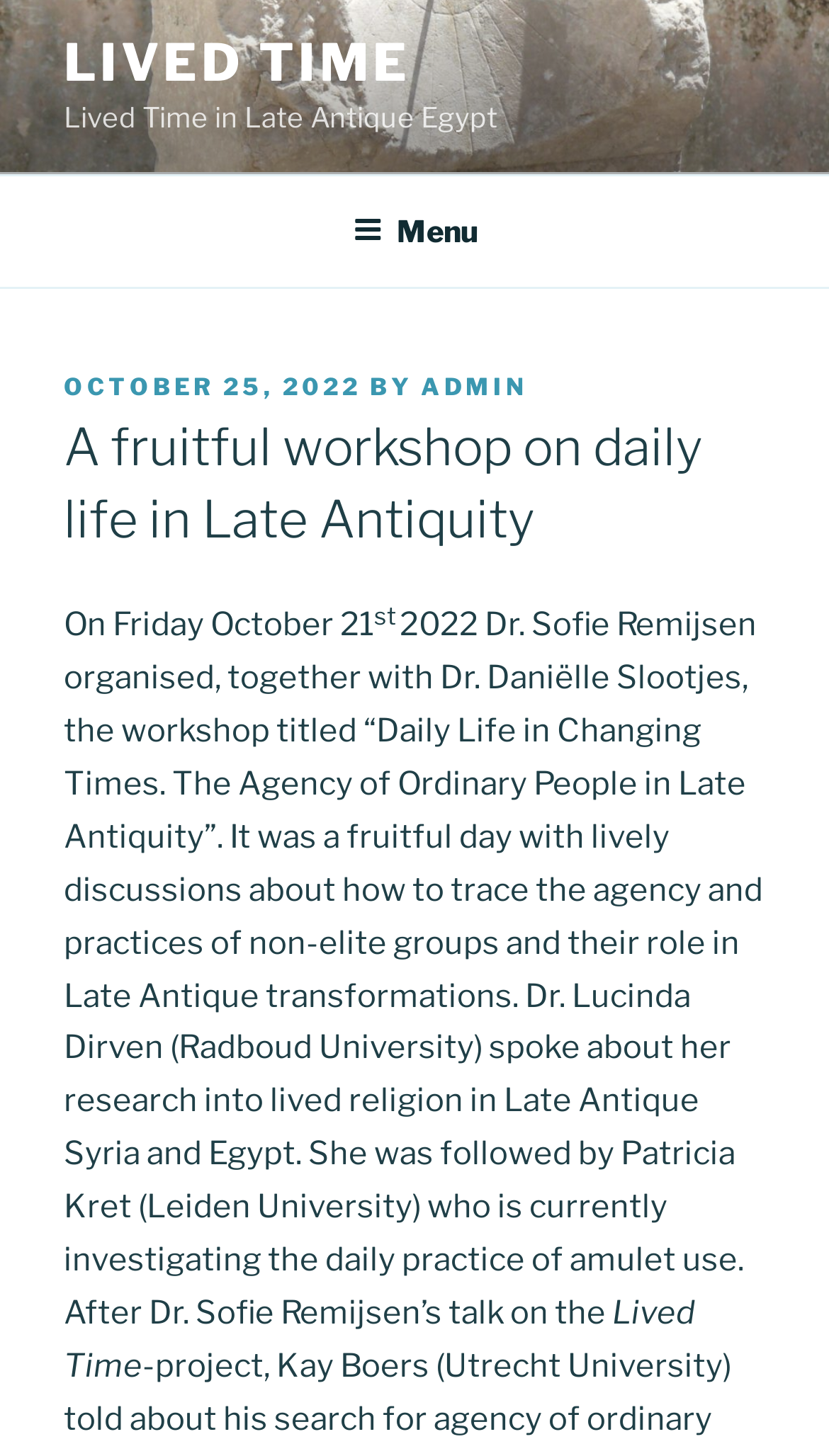Who spoke about lived religion in Late Antique Syria and Egypt?
Provide a detailed answer to the question using information from the image.

I found the answer by reading the text content of the webpage, specifically the sentence 'Dr. Lucinda Dirven (Radboud University) spoke about her research into lived religion in Late Antique Syria and Egypt.'